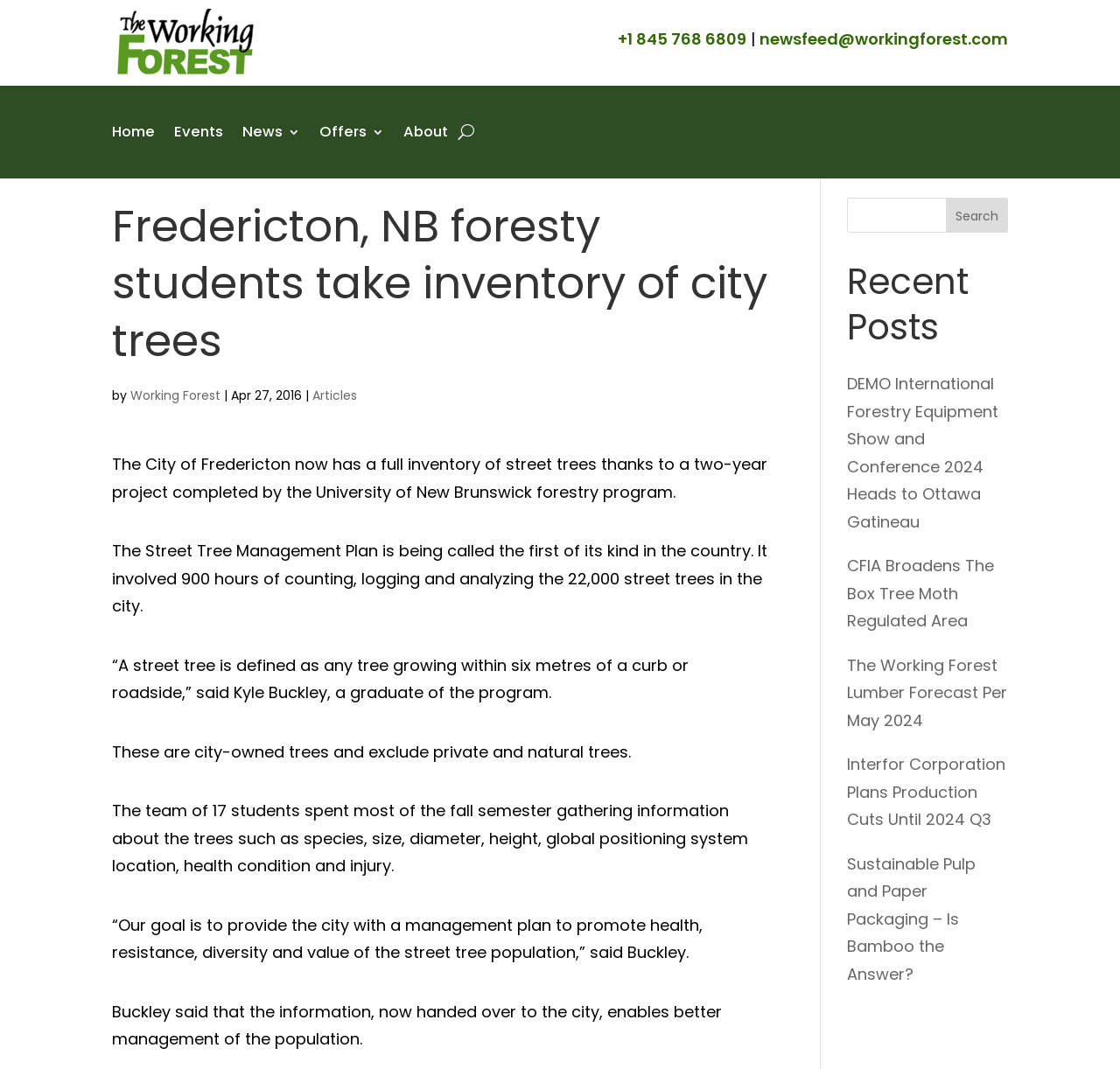Convey a detailed summary of the webpage, mentioning all key elements.

The webpage is about an article titled "Fredericton, NB forestry students take inventory of city trees" from The Working Forest. At the top left, there is an image of the Official Working Forest logo. Next to it, there are contact information links, including a phone number and an email address. 

Below the logo, there is a navigation menu with links to "Home", "Events", "News 3", "Offers 3", and "About". On the right side of the navigation menu, there is a button with the letter "U". 

The main article is divided into several sections. The title of the article is displayed prominently, followed by the author's name and the date of publication, April 27, 2016. The article describes a two-year project by the University of New Brunswick forestry program to create a full inventory of street trees in Fredericton. 

The article is composed of several paragraphs of text, which provide details about the project, including the number of hours spent counting and analyzing the trees, the definition of a street tree, and the information gathered about each tree. There are five paragraphs in total, each describing a different aspect of the project.

On the right side of the article, there is a search bar with a search button. Below the search bar, there is a section titled "Recent Posts" with links to five other articles, including "DEMO International Forestry Equipment Show and Conference 2024 Heads to Ottawa Gatineau" and "Sustainable Pulp and Paper Packaging – Is Bamboo the Answer?".